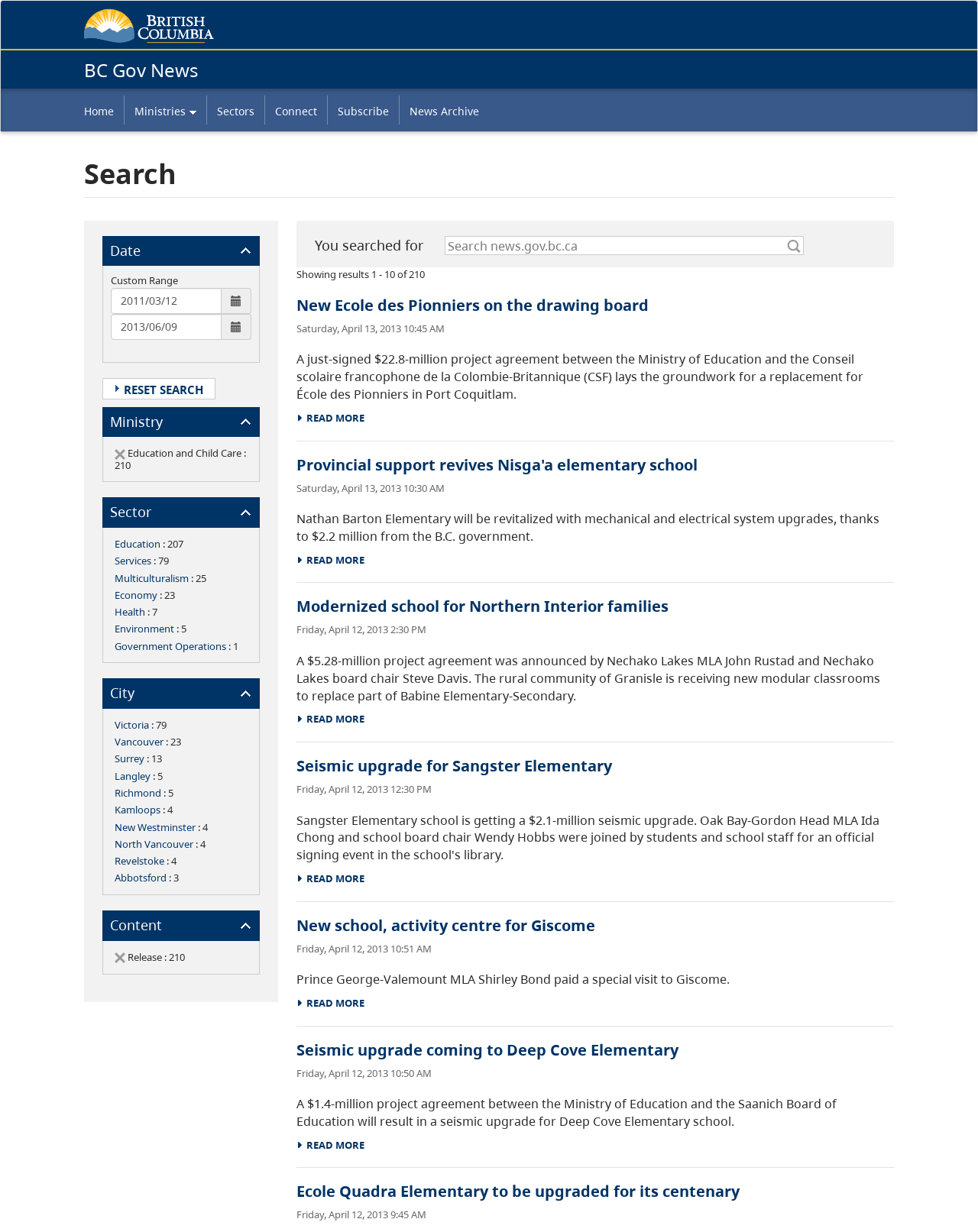Please identify the bounding box coordinates for the region that you need to click to follow this instruction: "Select Ministry of Education and Child Care".

[0.117, 0.362, 0.247, 0.373]